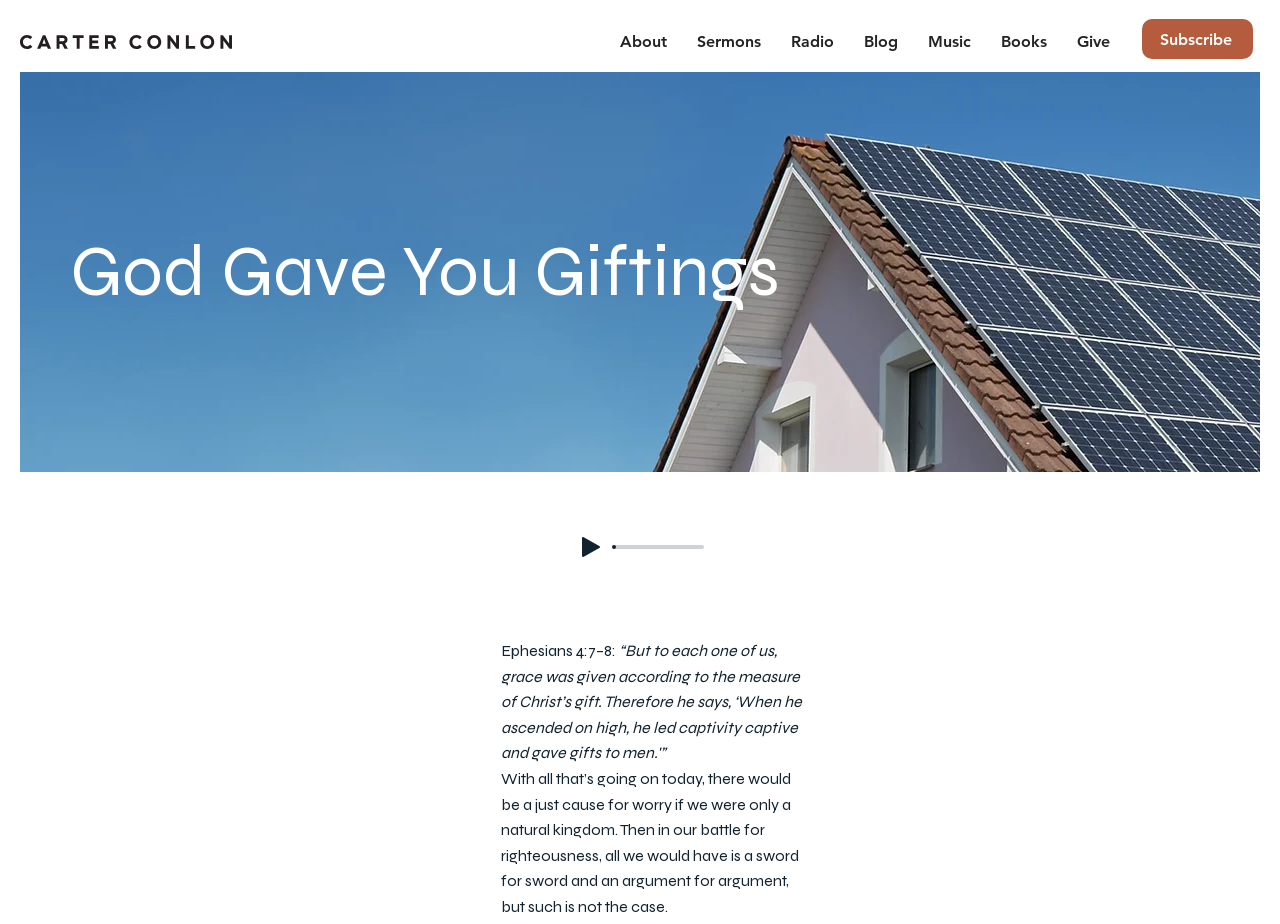Identify the bounding box coordinates of the clickable region required to complete the instruction: "Press the 'Play' button". The coordinates should be given as four float numbers within the range of 0 and 1, i.e., [left, top, right, bottom].

[0.455, 0.581, 0.469, 0.603]